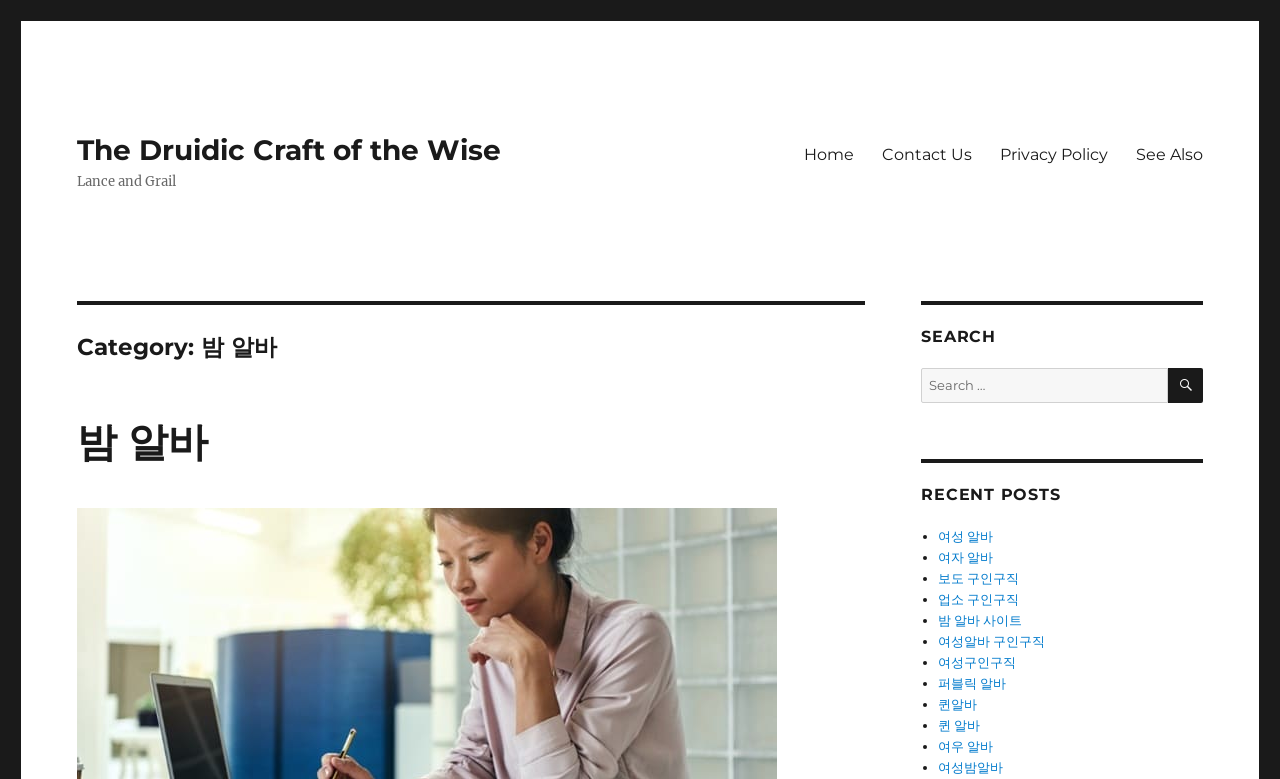Locate the bounding box coordinates of the item that should be clicked to fulfill the instruction: "View the '여성 알바' post".

[0.733, 0.678, 0.775, 0.7]